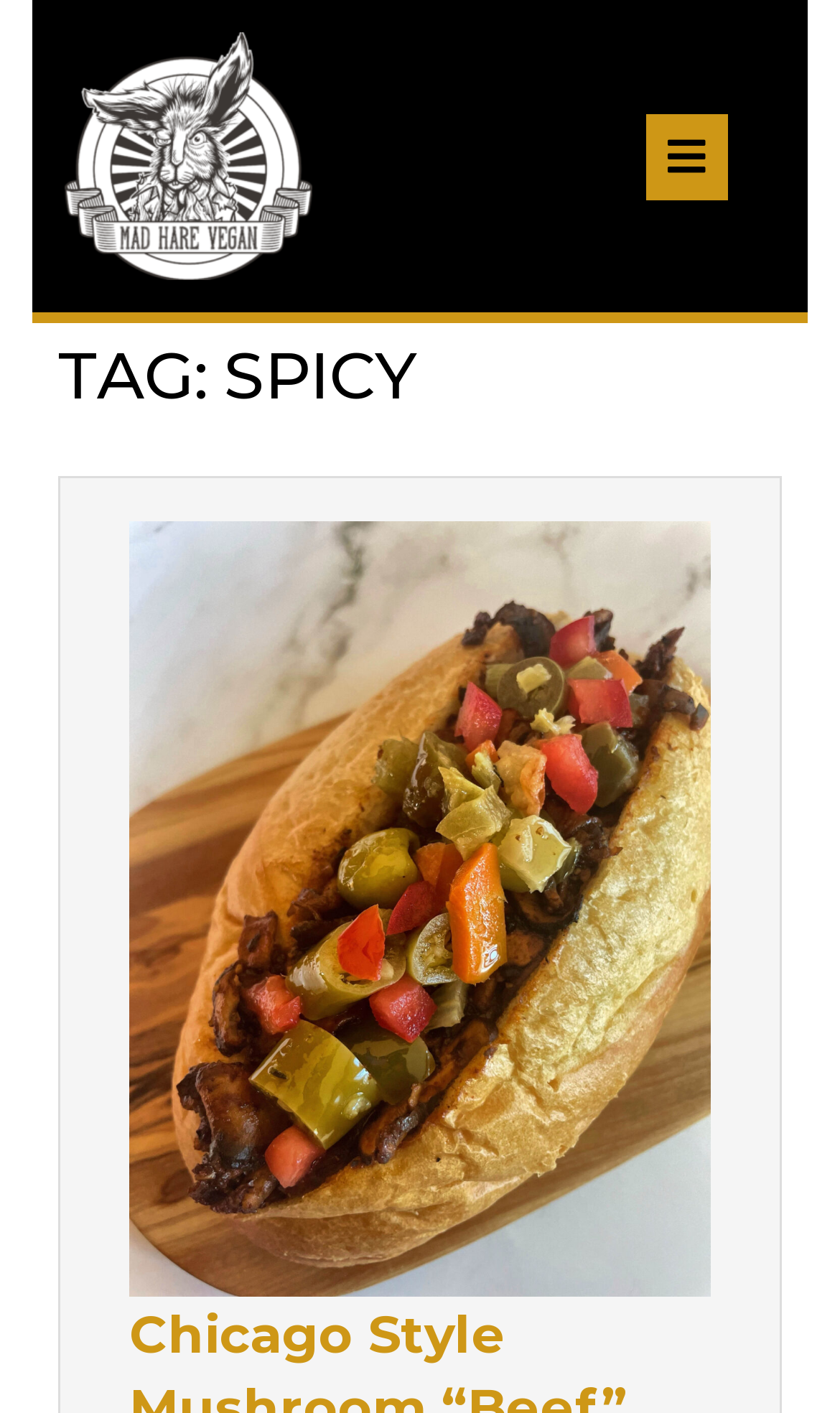Using the provided description: "Open Button", find the bounding box coordinates of the corresponding UI element. The output should be four float numbers between 0 and 1, in the format [left, top, right, bottom].

[0.769, 0.08, 0.867, 0.141]